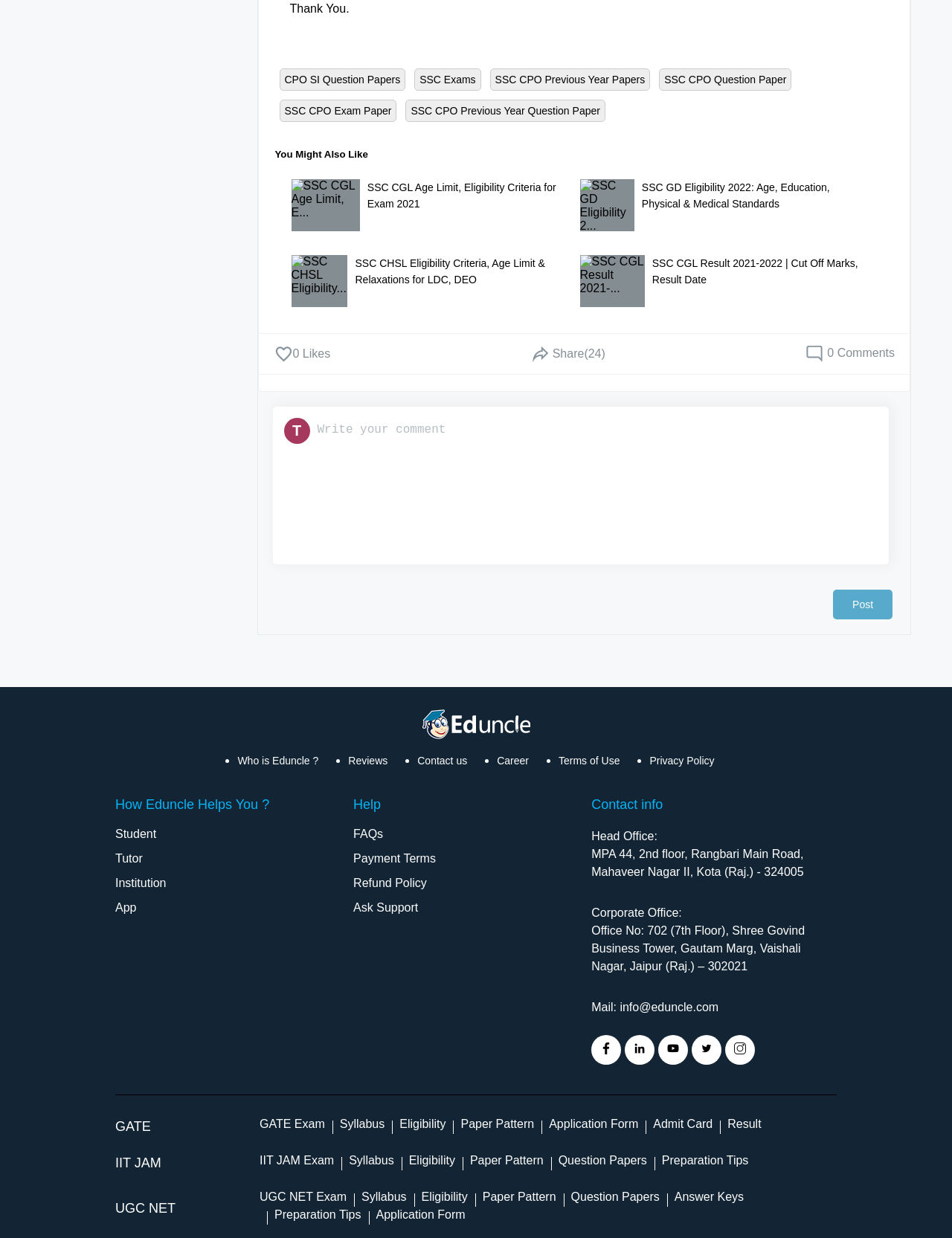Identify the bounding box coordinates of the element that should be clicked to fulfill this task: "Click on SSC CPO SI Question Papers". The coordinates should be provided as four float numbers between 0 and 1, i.e., [left, top, right, bottom].

[0.293, 0.055, 0.426, 0.073]